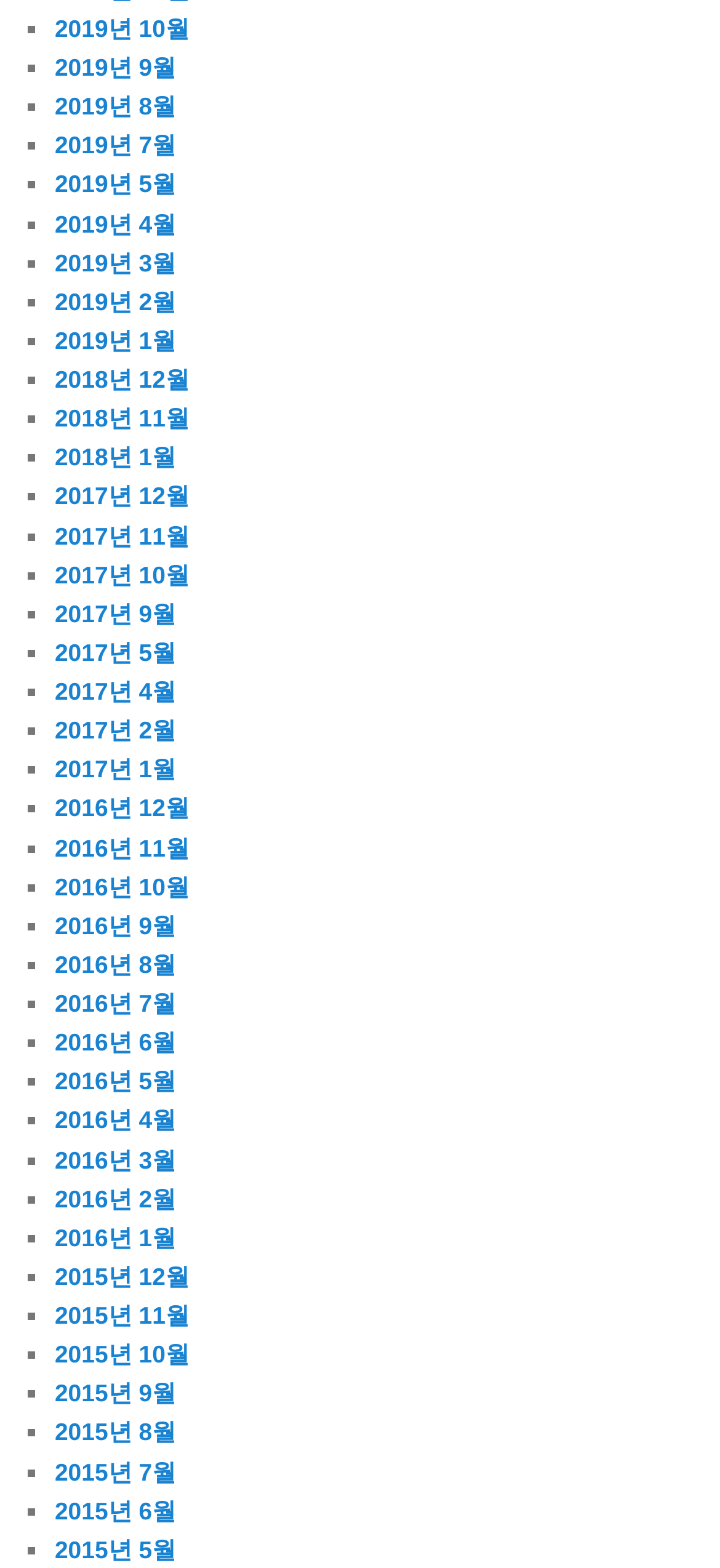How many months are listed on this webpage?
Using the image as a reference, give a one-word or short phrase answer.

33